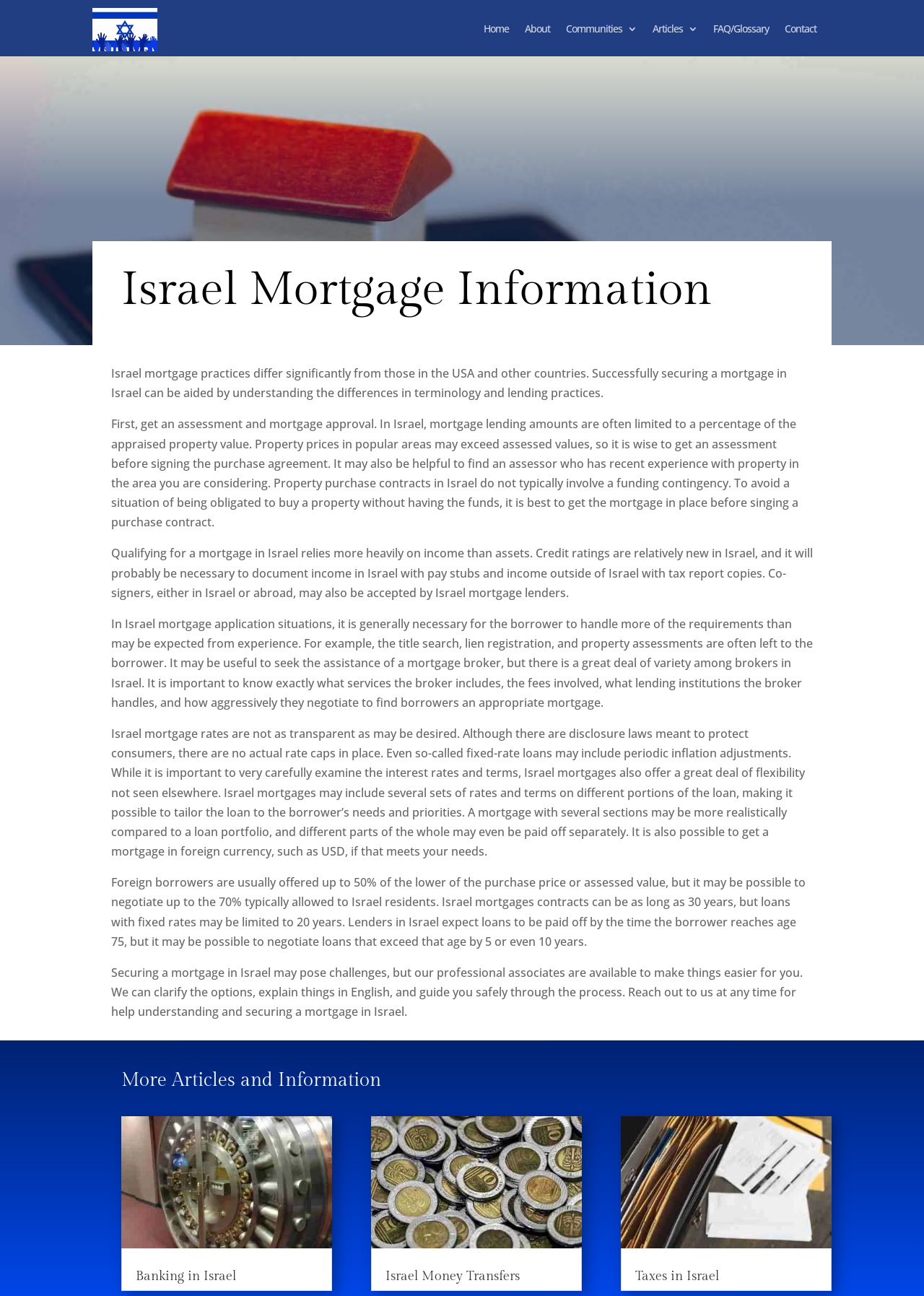Provide a thorough description of the webpage's content and layout.

This webpage is about Israel mortgage information and securing a mortgage in Israel. At the top left corner, there is a small image and a link. Above the main content, there is a navigation menu with links to "Home", "About", "Communities 3", "Articles 3", "FAQ/Glossary", and "Contact".

The main content is divided into two sections. The first section has a heading "Israel Mortgage Information" and provides detailed information about mortgage practices in Israel, including the importance of understanding terminology and lending practices, getting an assessment and mortgage approval, qualifying for a mortgage, and handling requirements. This section consists of five paragraphs of text.

The second section has a heading "More Articles and Information" and features three articles with links and images. The articles are about "Banking in Israel", "Israel Money Transfers", and "Taxes in Israel". Each article has a heading, a link, and an image.

Overall, the webpage provides comprehensive information about mortgages in Israel and related topics, with a focus on educating readers about the process and requirements.